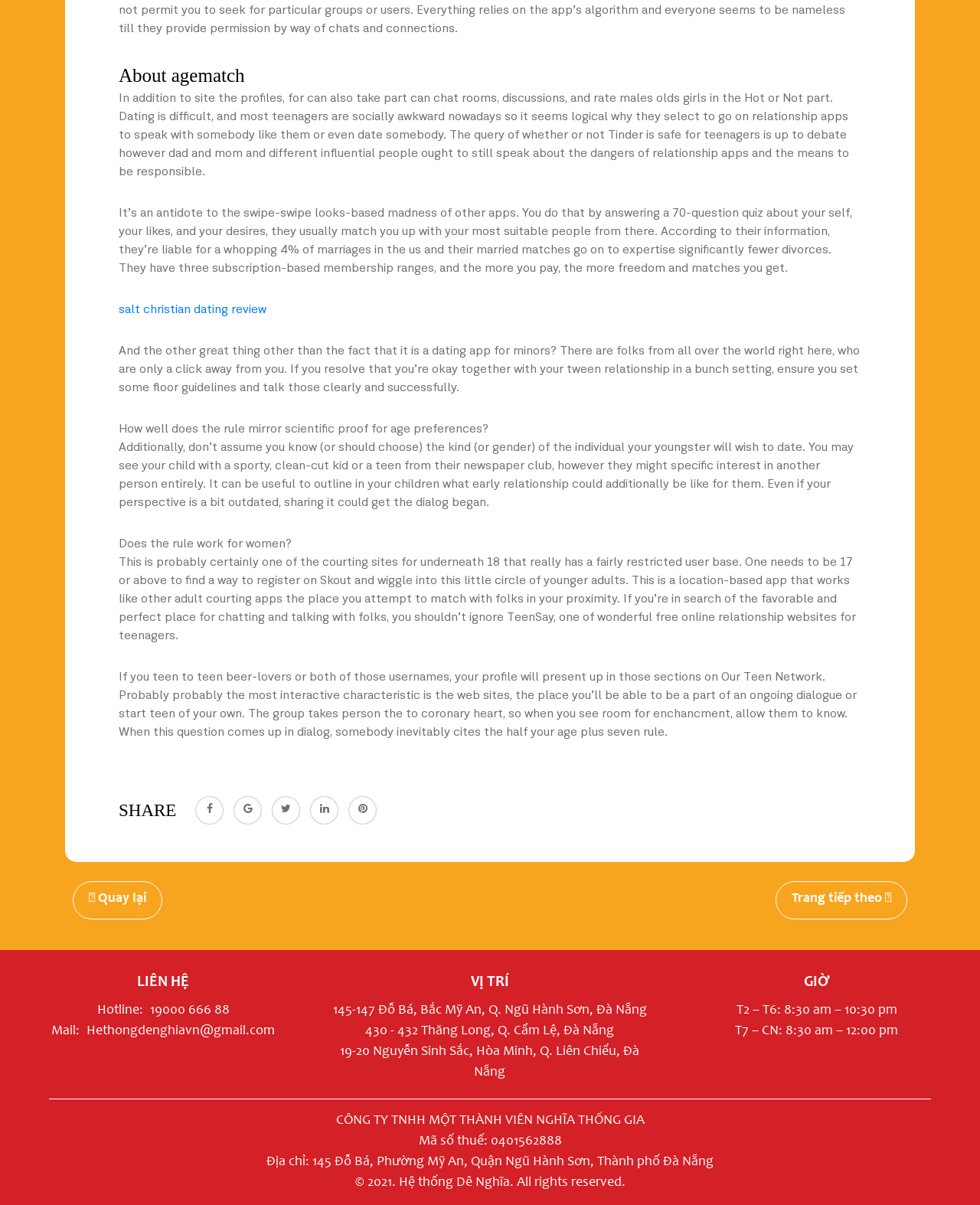What is the age requirement to register on Skout?
Please utilize the information in the image to give a detailed response to the question.

According to the webpage, Skout is a dating site for young adults, and one needs to be 17 or above to register on the platform.